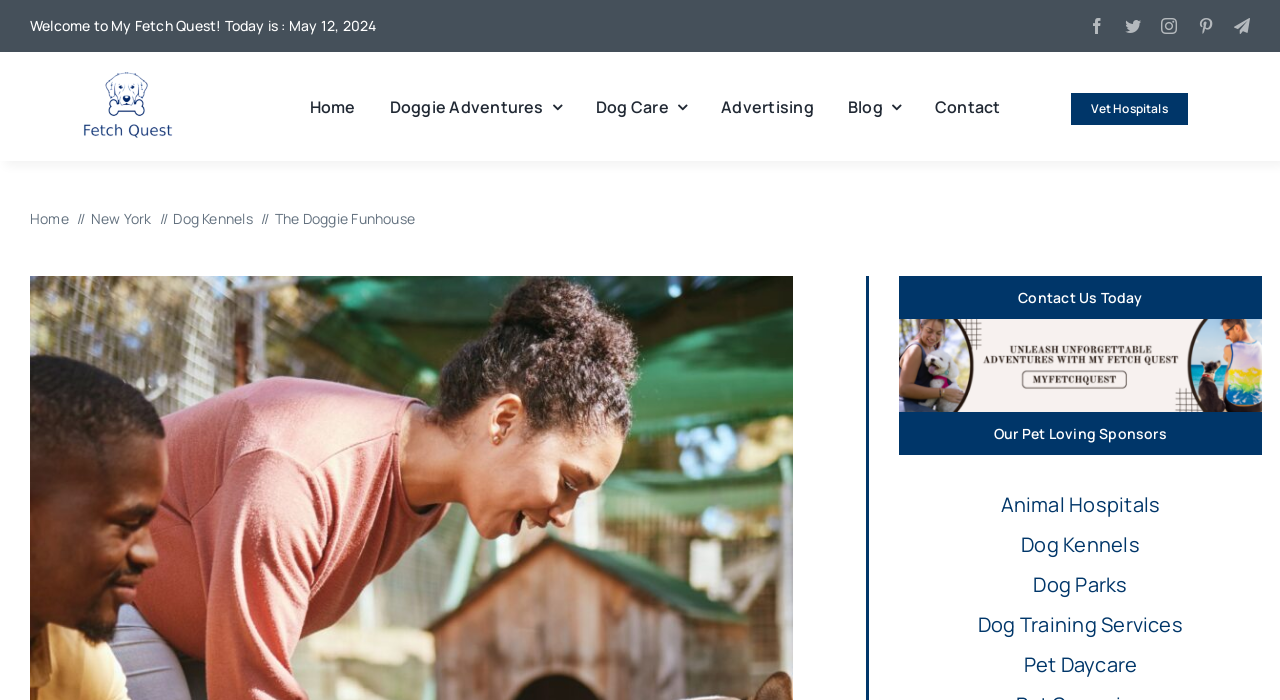Give a one-word or one-phrase response to the question:
What is the text on the button below the background image?

Contact Us Today